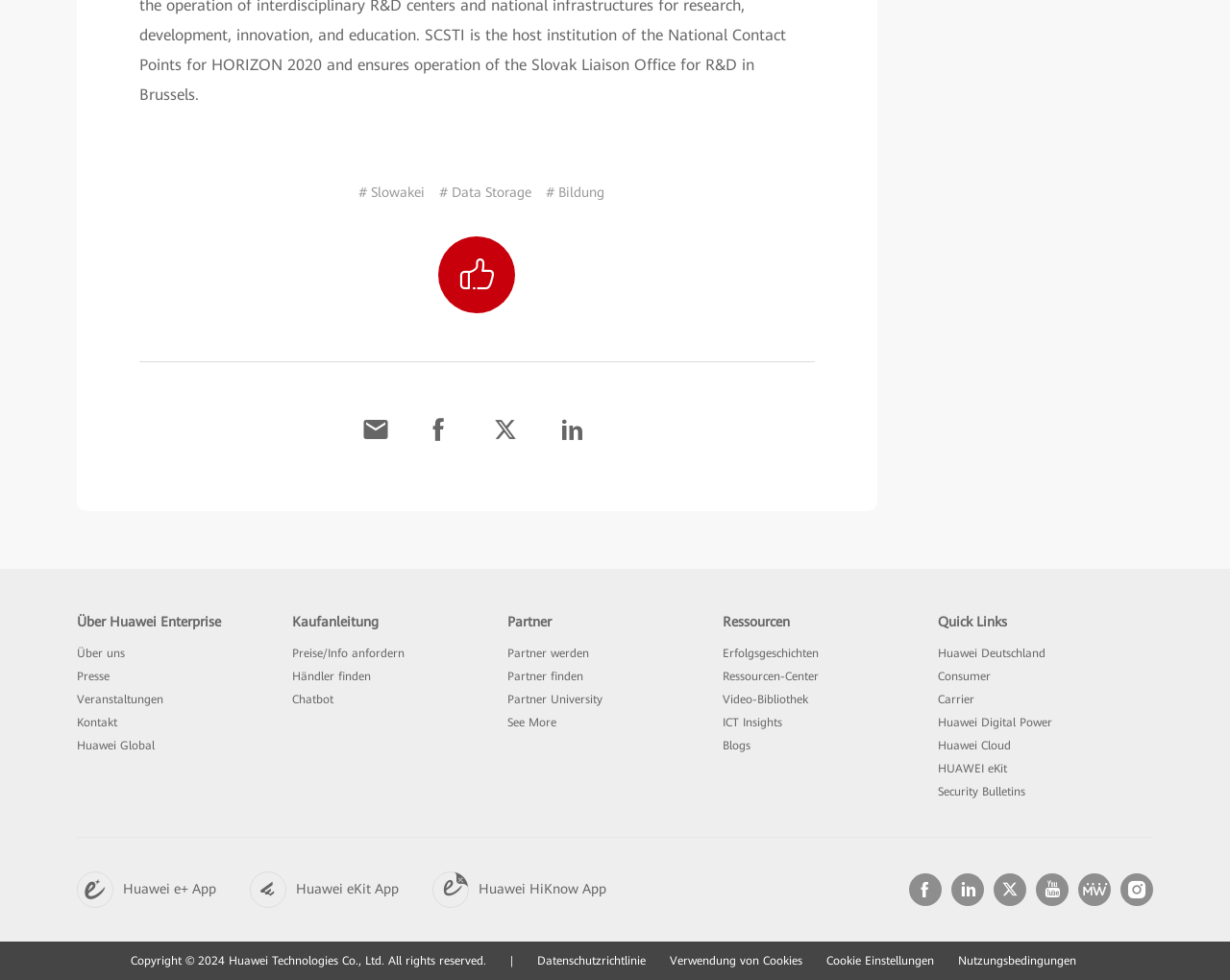Please find and report the bounding box coordinates of the element to click in order to perform the following action: "Click on the '01483 888048' phone number". The coordinates should be expressed as four float numbers between 0 and 1, in the format [left, top, right, bottom].

None